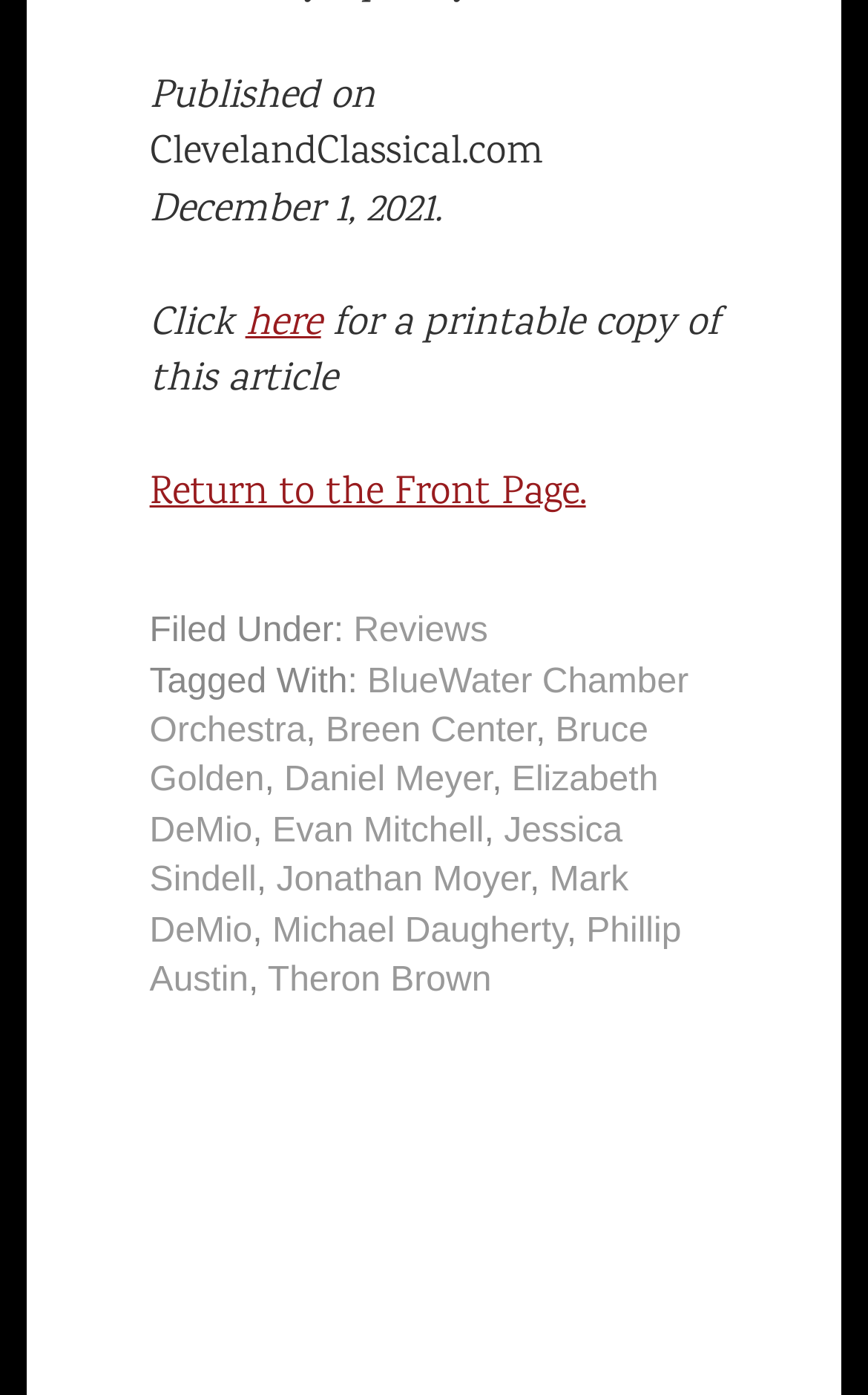Extract the bounding box coordinates of the UI element described: "Return to the Front Page.". Provide the coordinates in the format [left, top, right, bottom] with values ranging from 0 to 1.

[0.172, 0.334, 0.675, 0.375]